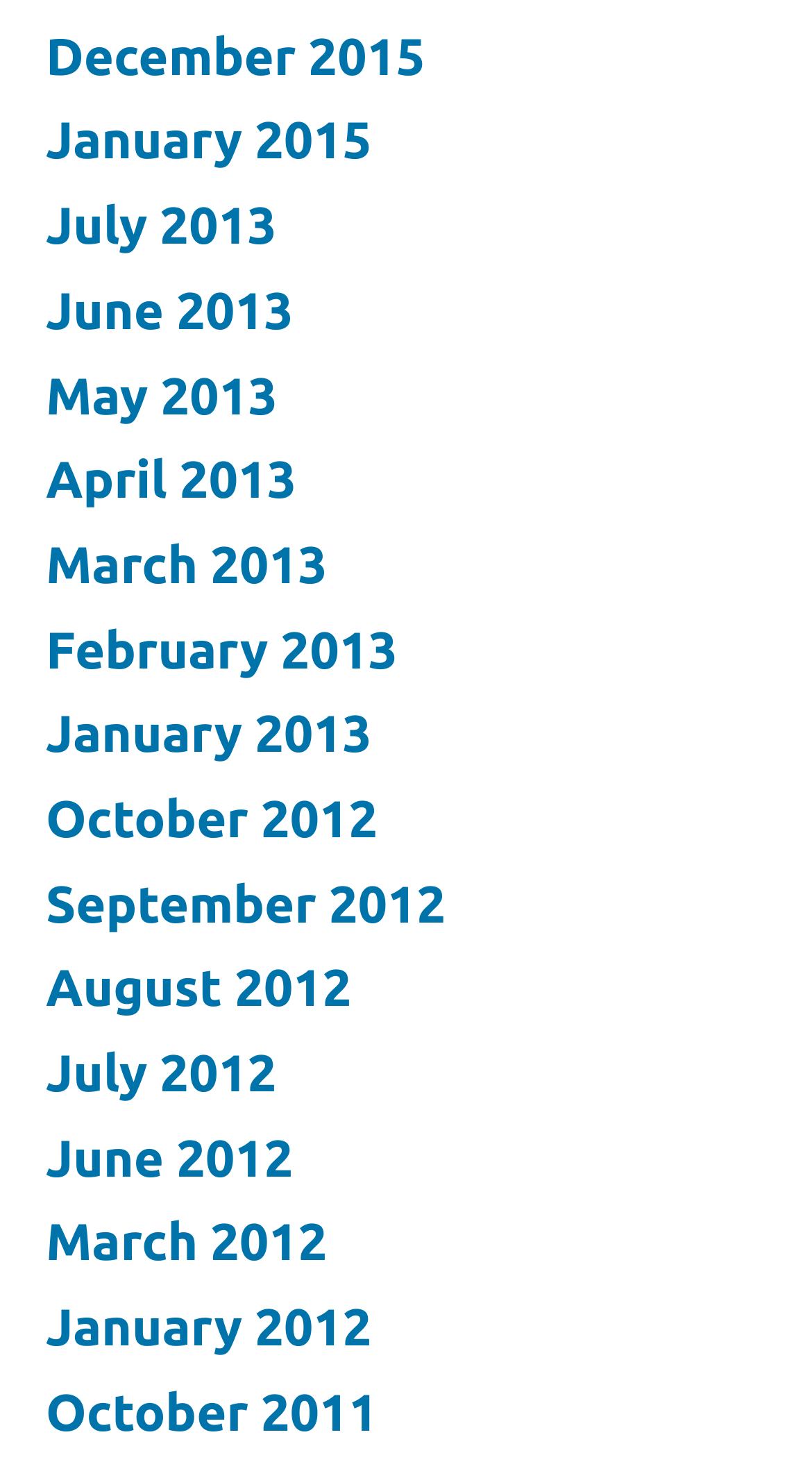Find the bounding box coordinates of the element's region that should be clicked in order to follow the given instruction: "view January 2013". The coordinates should consist of four float numbers between 0 and 1, i.e., [left, top, right, bottom].

[0.056, 0.482, 0.458, 0.522]